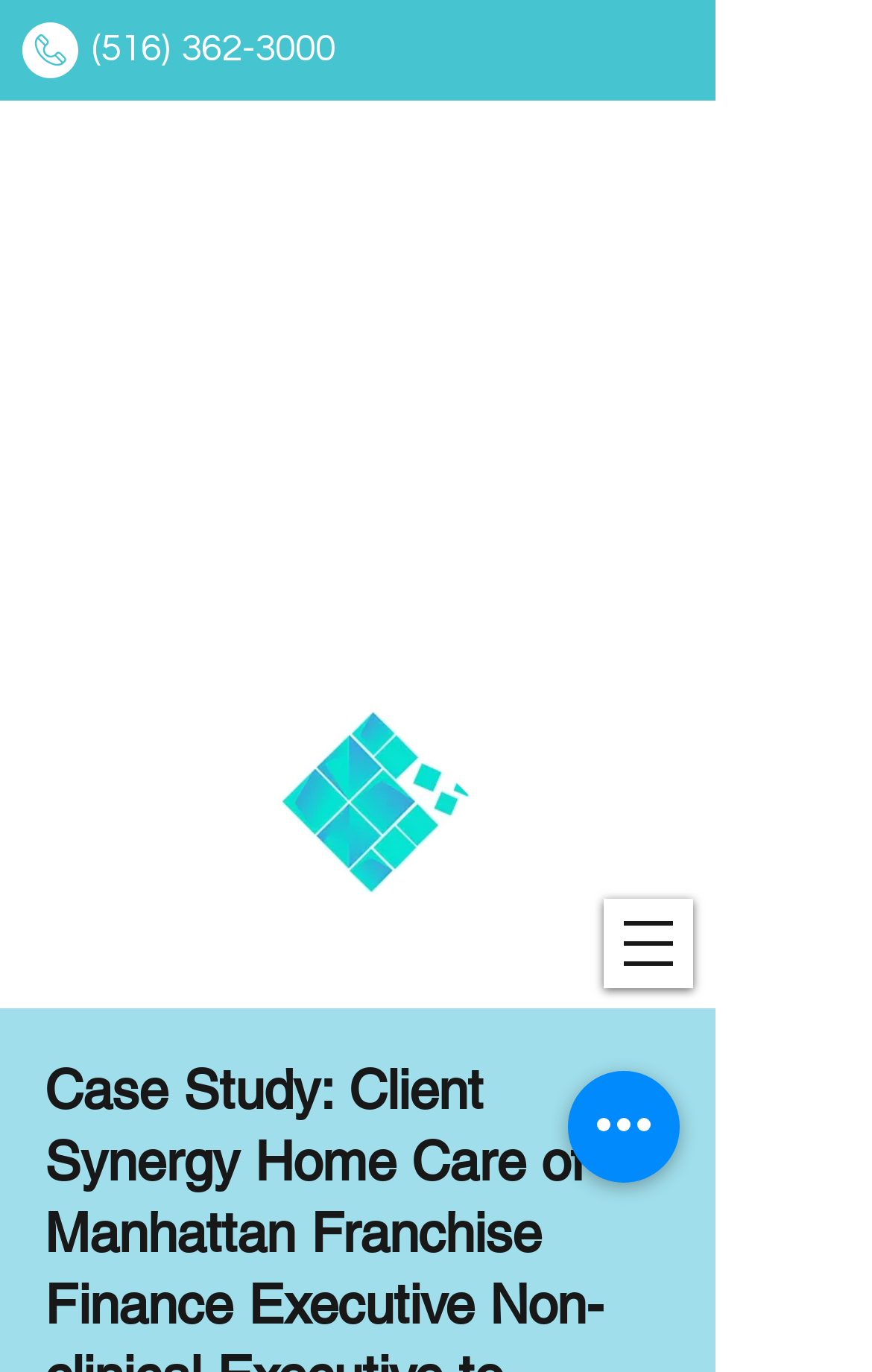What is the purpose of the button on the top right?
Please utilize the information in the image to give a detailed response to the question.

I found the purpose of the button by looking at the button element with the text 'Open navigation menu' which is located at the top right of the page with a bounding box of [0.692, 0.655, 0.795, 0.72].